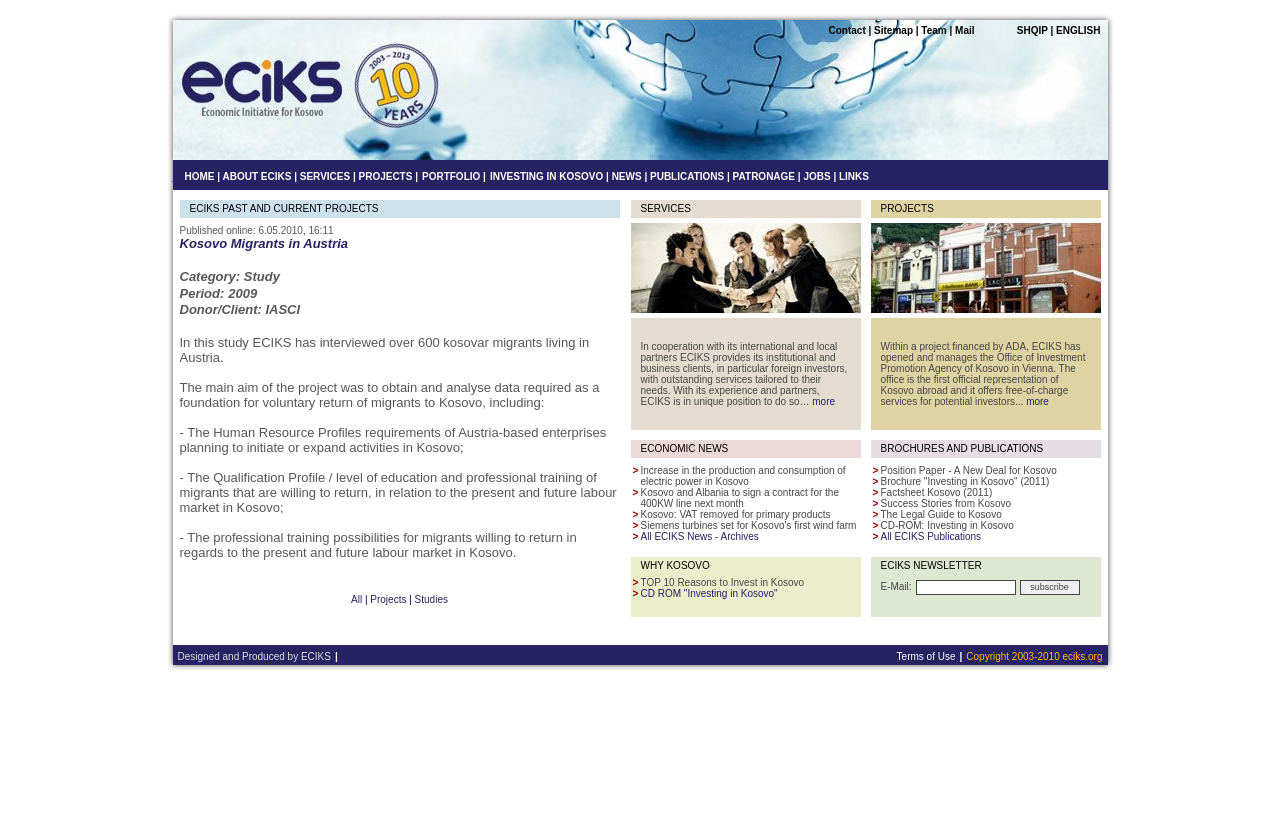Determine the bounding box coordinates of the element's region needed to click to follow the instruction: "Explore the 'PROJECTS' section". Provide these coordinates as four float numbers between 0 and 1, formatted as [left, top, right, bottom].

[0.28, 0.209, 0.322, 0.222]